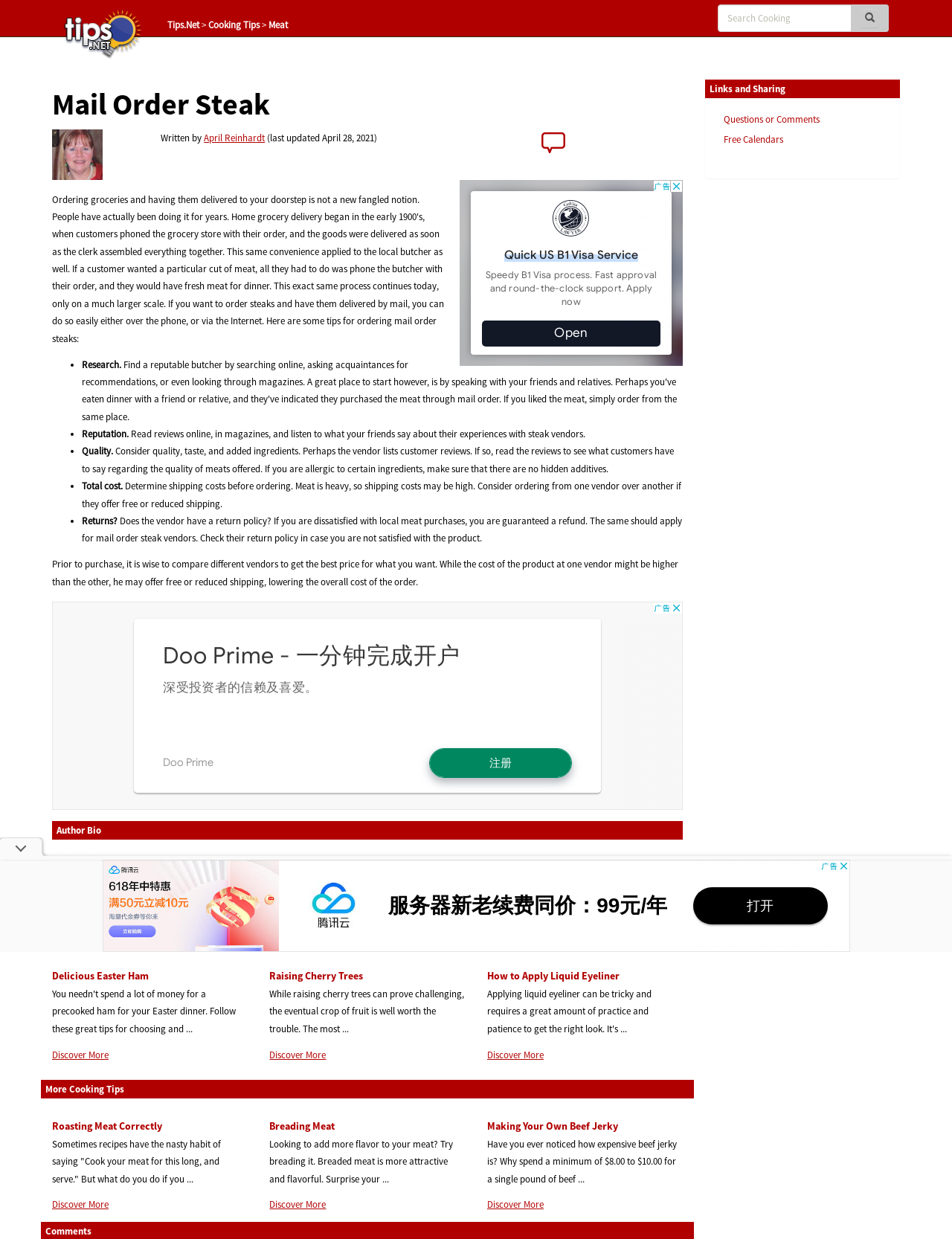Kindly respond to the following question with a single word or a brief phrase: 
What is the main topic of this webpage?

Mail Order Steak